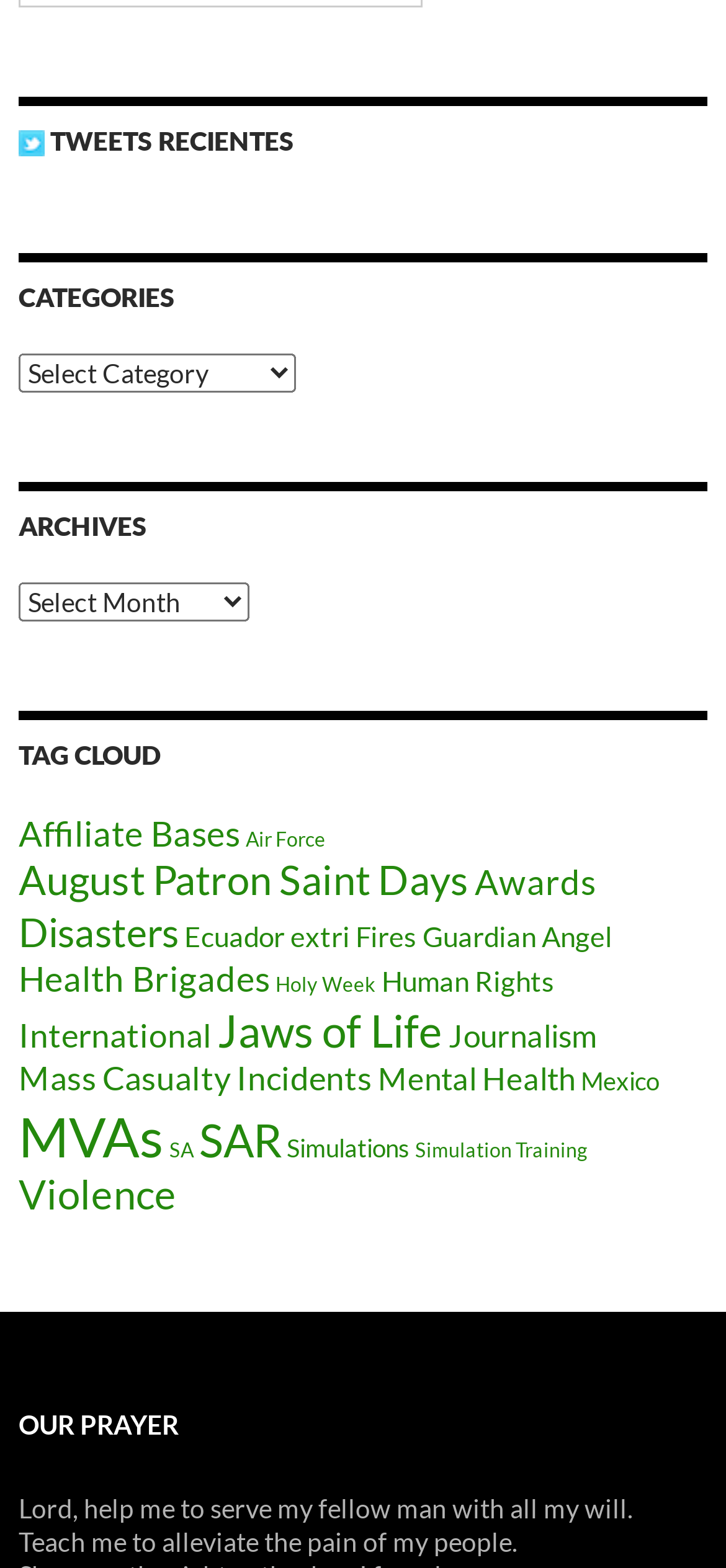Locate the bounding box coordinates of the area you need to click to fulfill this instruction: 'Read about Affiliate Bases'. The coordinates must be in the form of four float numbers ranging from 0 to 1: [left, top, right, bottom].

[0.026, 0.517, 0.331, 0.544]